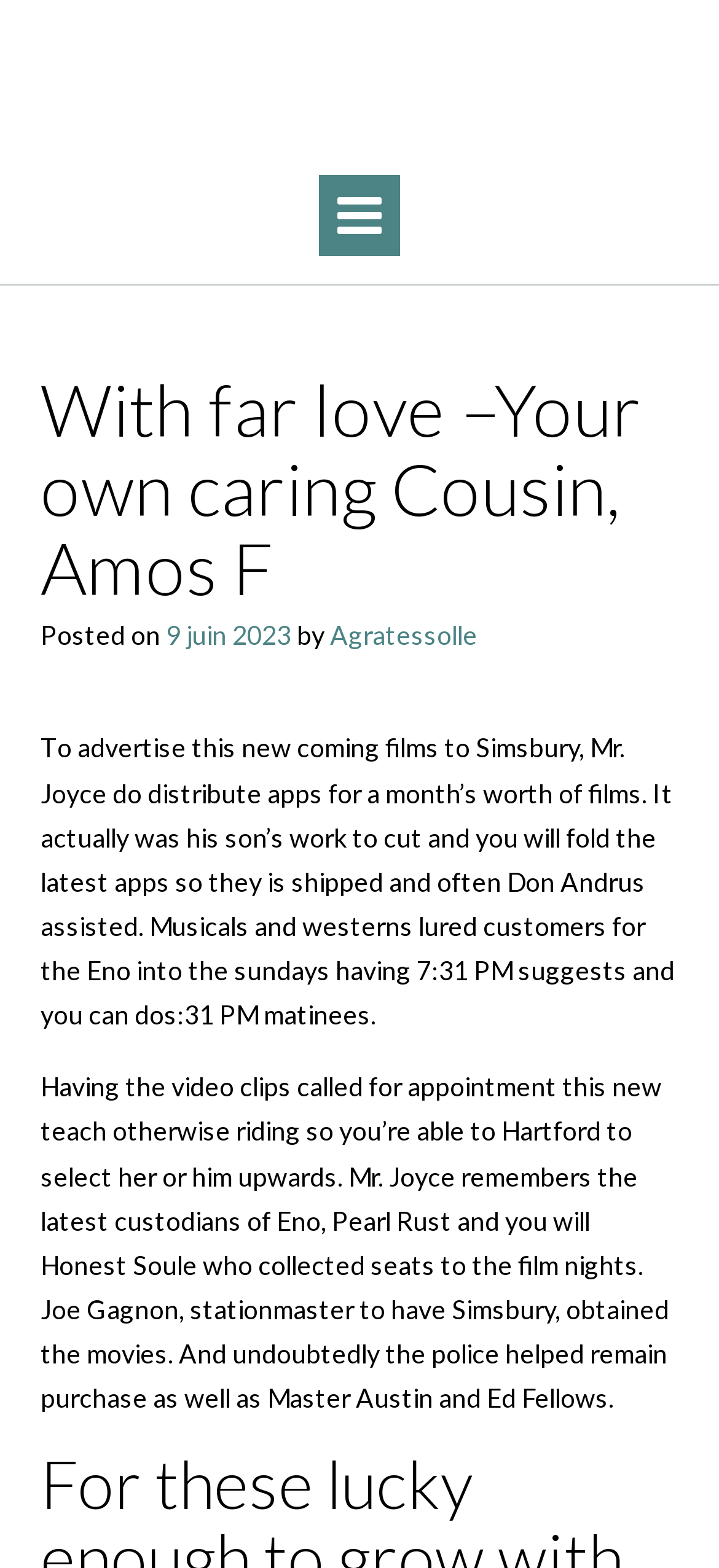Produce an extensive caption that describes everything on the webpage.

The webpage appears to be a blog post or an article about a personal anecdote or historical event. At the top, there is a header section that spans almost the entire width of the page, containing the title "With far love –Your own caring Cousin, Amos F" in a prominent font size. Below the title, there is a section with the posting date "9 juin 2023" and the author's name "Agratessolle" on the right side.

The main content of the webpage is divided into two paragraphs of text. The first paragraph describes how Mr. Joyce distributed flyers for a month's worth of films in Simsbury, with the help of his son and Don Andrus. It also mentions the types of films that attracted customers to the Eno on Sundays. This paragraph is positioned below the header section and spans almost the entire width of the page.

The second paragraph is located below the first one and continues the story about Mr. Joyce's experiences with the Eno, including how he would pick up the films in Hartford and how the custodians, Pearl Rust and Honest Soule, would collect seats for the film nights. This paragraph is also quite wide, taking up most of the page's width.